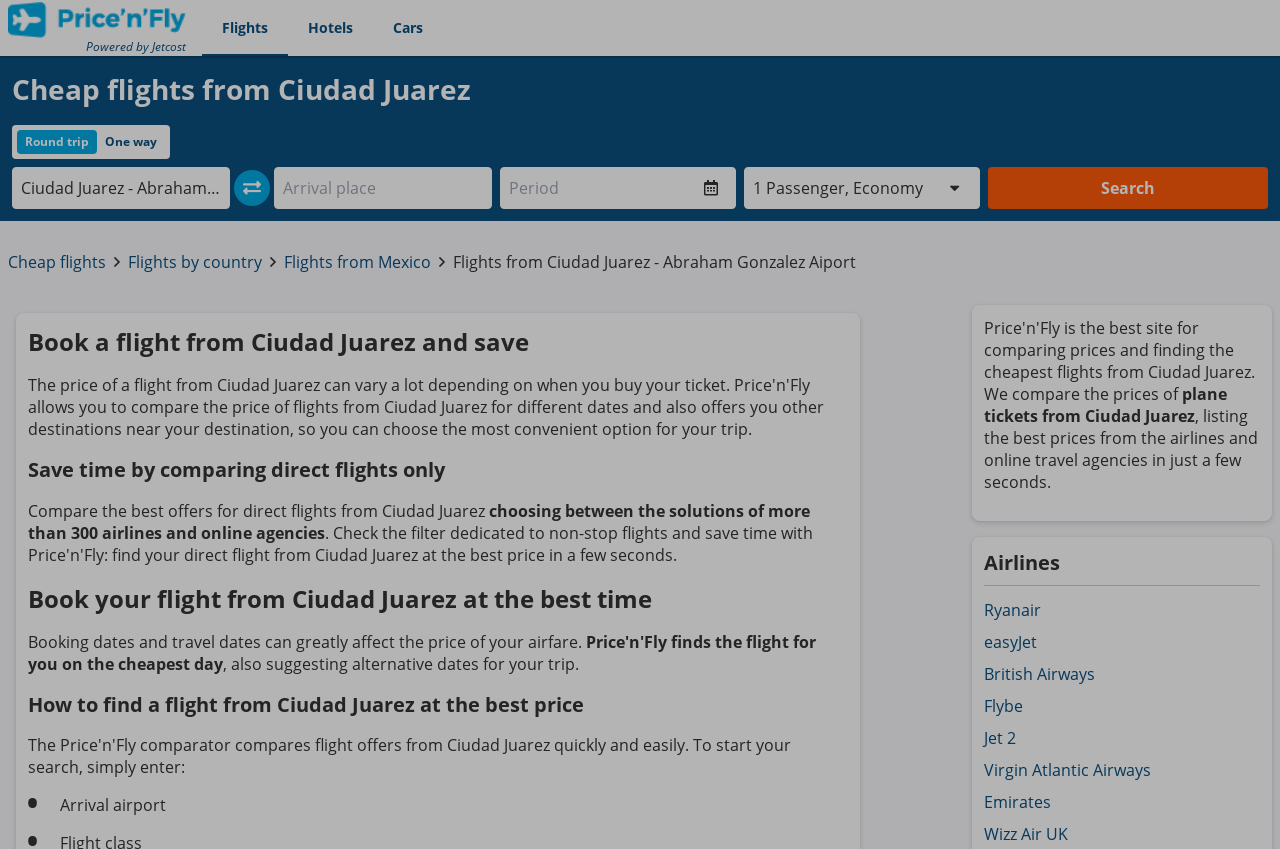Could you locate the bounding box coordinates for the section that should be clicked to accomplish this task: "Select departure place".

[0.016, 0.207, 0.173, 0.236]